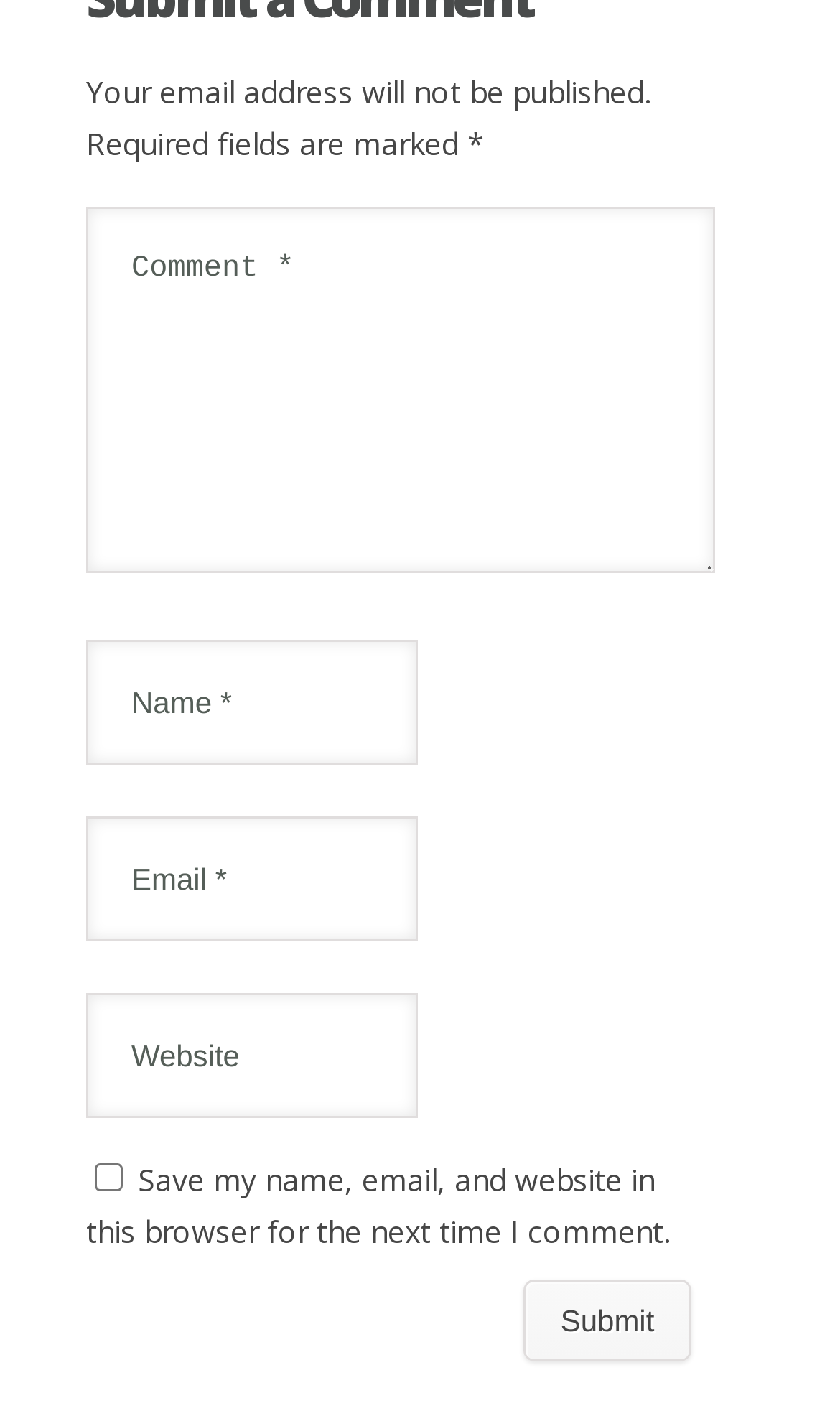Determine the bounding box of the UI component based on this description: "name="submit" value="Submit"". The bounding box coordinates should be four float values between 0 and 1, i.e., [left, top, right, bottom].

[0.624, 0.903, 0.823, 0.961]